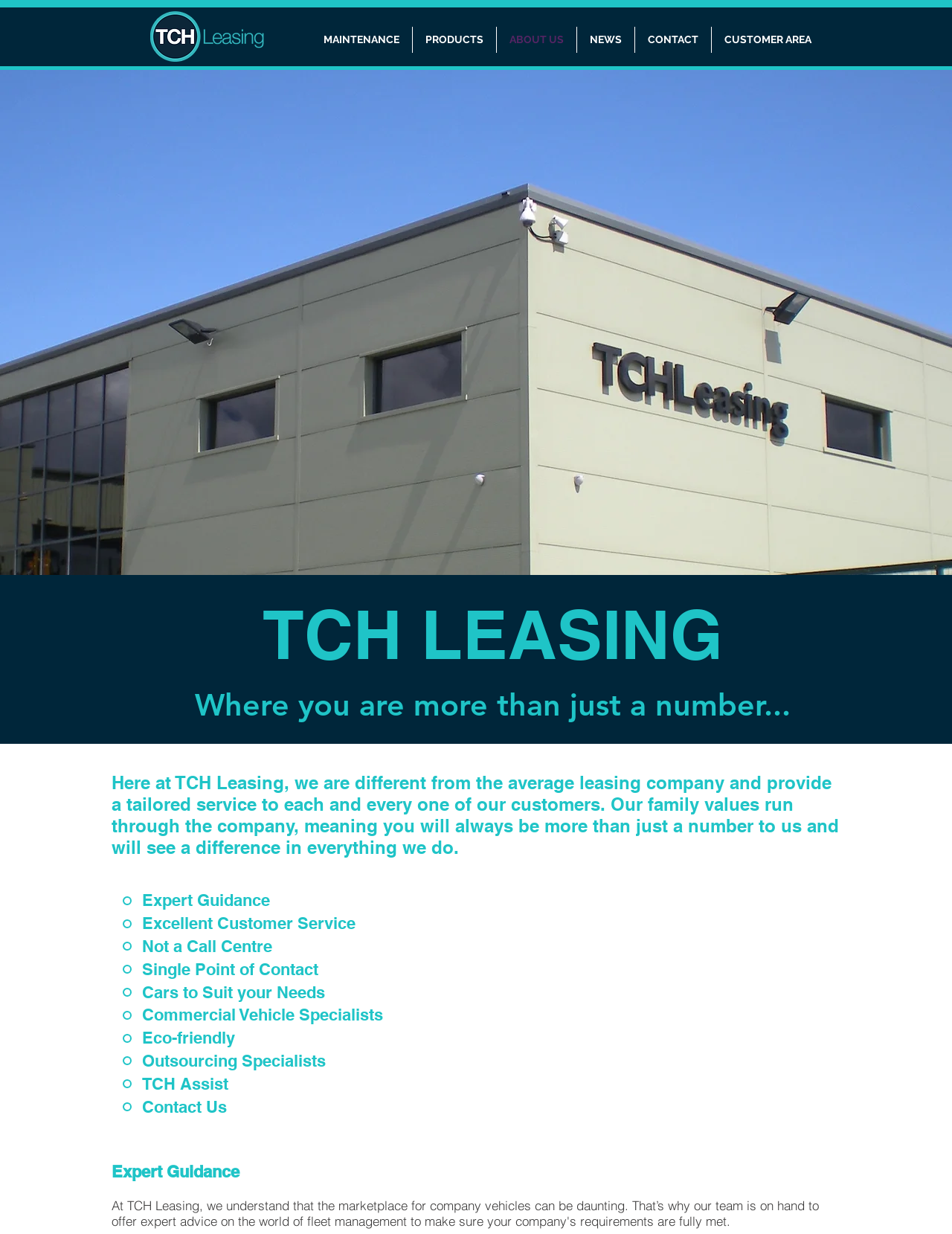Identify the bounding box coordinates of the element to click to follow this instruction: 'Click on the 'PRODUCTS' link'. Ensure the coordinates are four float values between 0 and 1, provided as [left, top, right, bottom].

[0.434, 0.022, 0.521, 0.043]